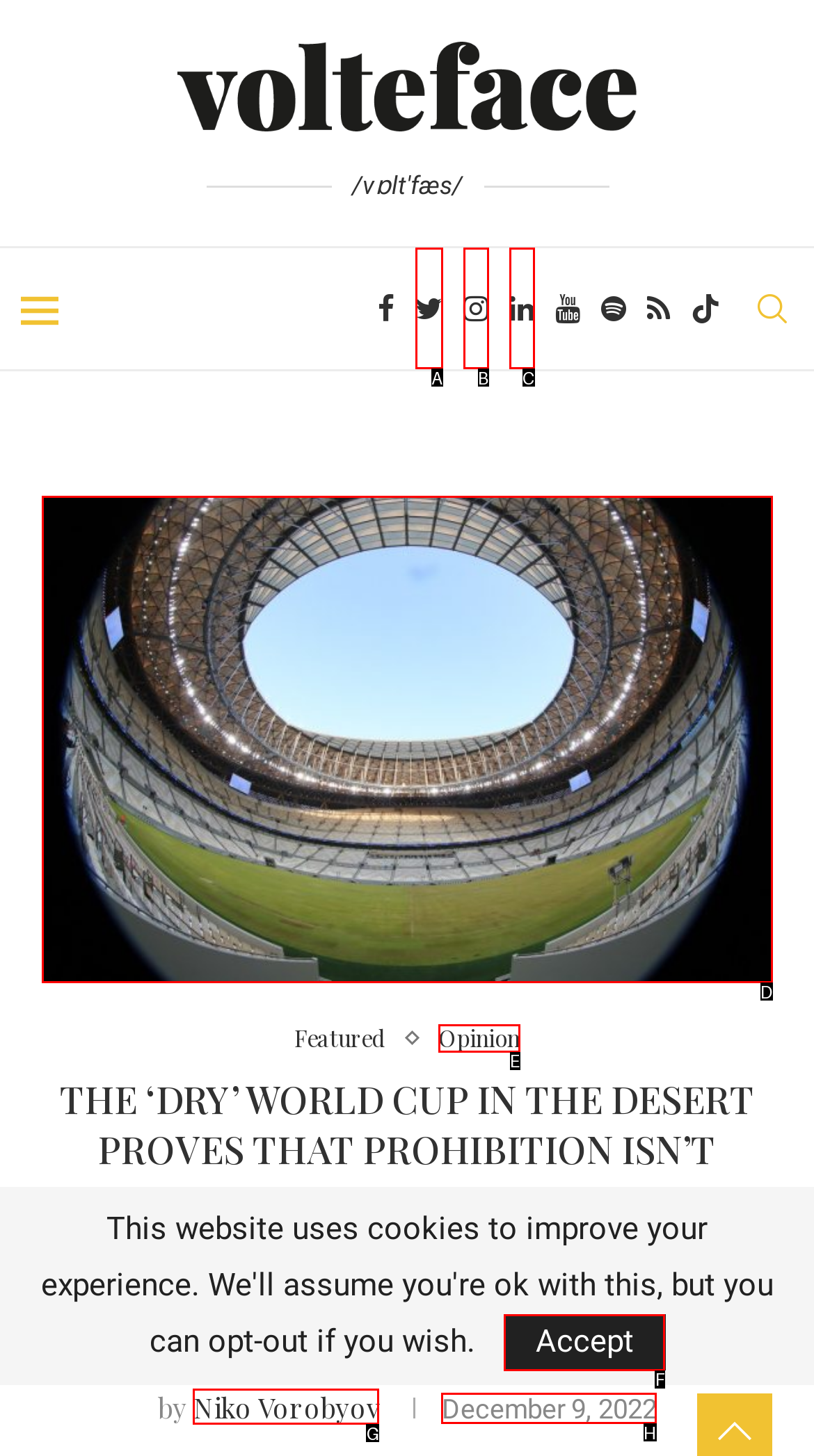Identify the letter of the UI element you should interact with to perform the task: check publication date
Reply with the appropriate letter of the option.

H